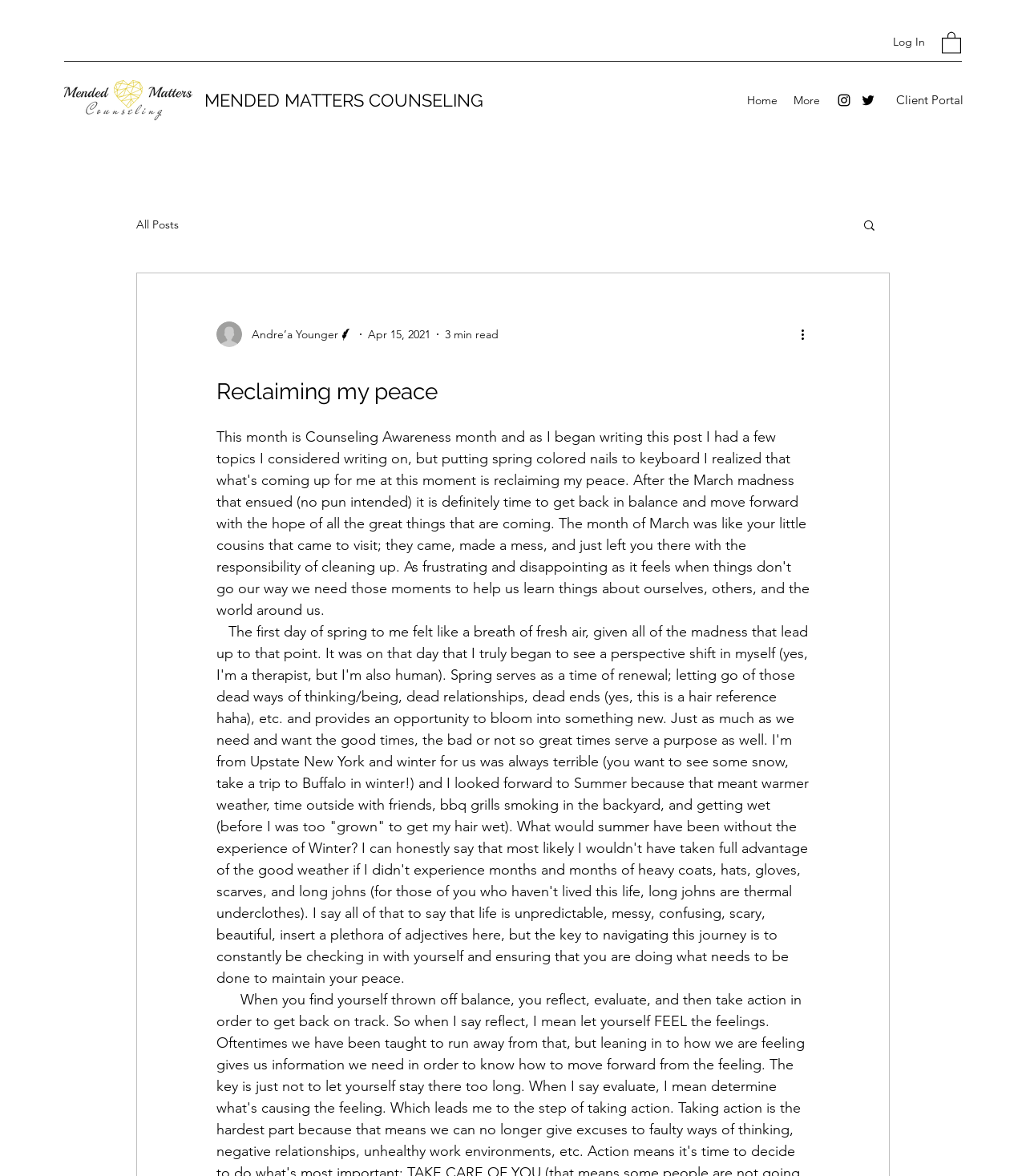What is the name of the counseling service?
Look at the image and answer with only one word or phrase.

MENDED MATTERS COUNSELING